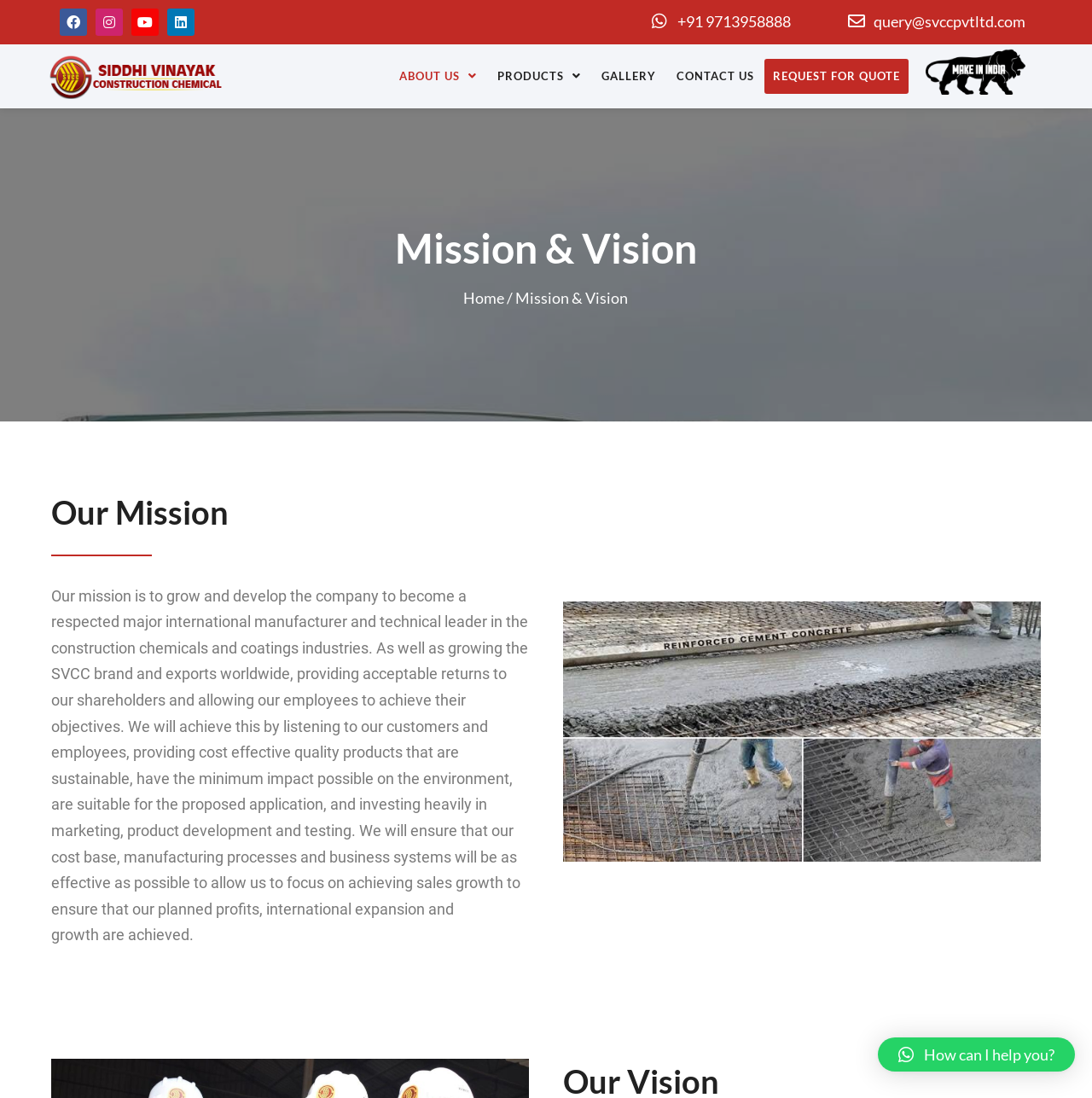Please determine the bounding box coordinates of the area that needs to be clicked to complete this task: 'Contact us'. The coordinates must be four float numbers between 0 and 1, formatted as [left, top, right, bottom].

[0.61, 0.053, 0.7, 0.086]